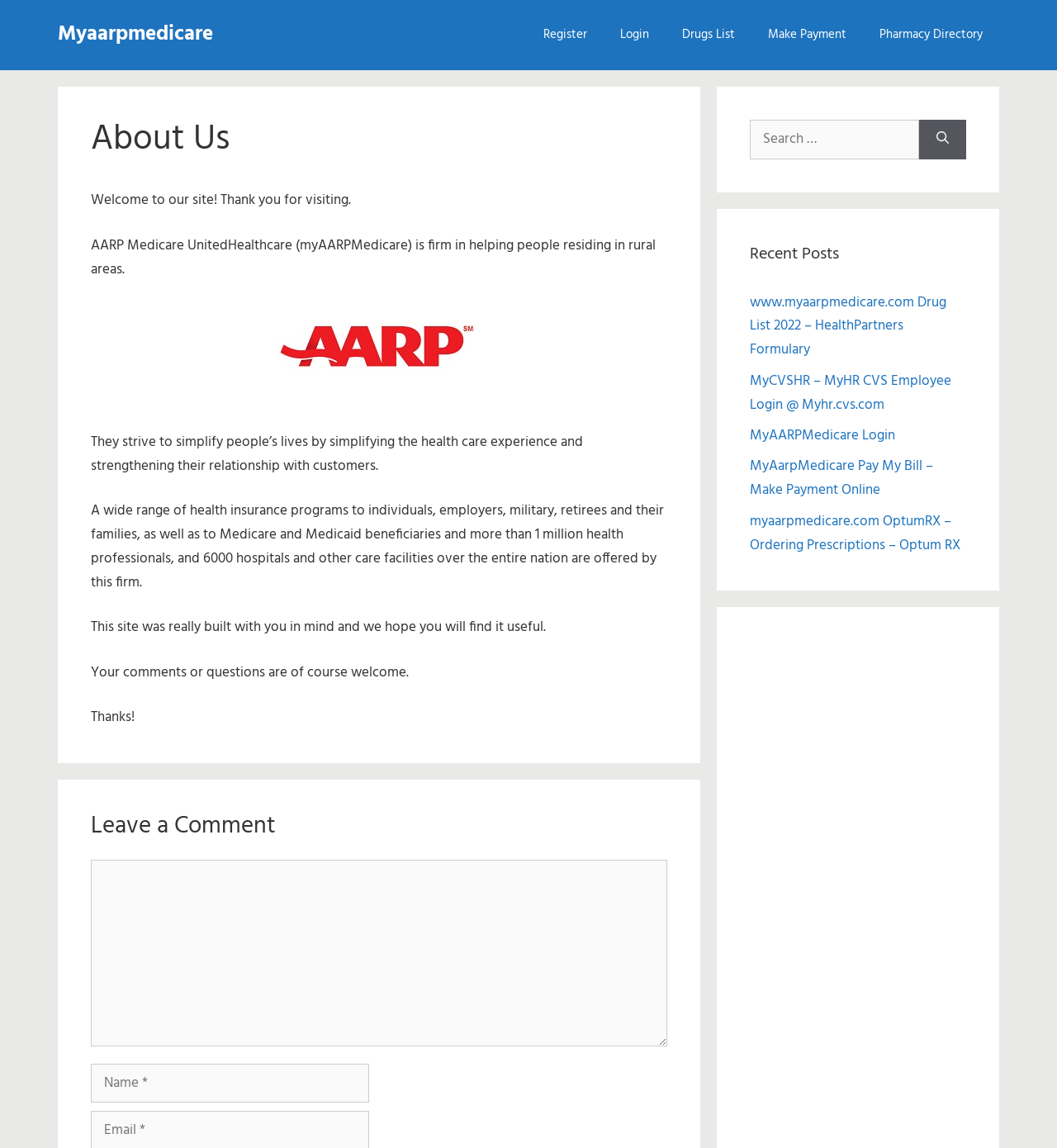What can be found in the pharmacy directory?
Use the image to answer the question with a single word or phrase.

List of pharmacies